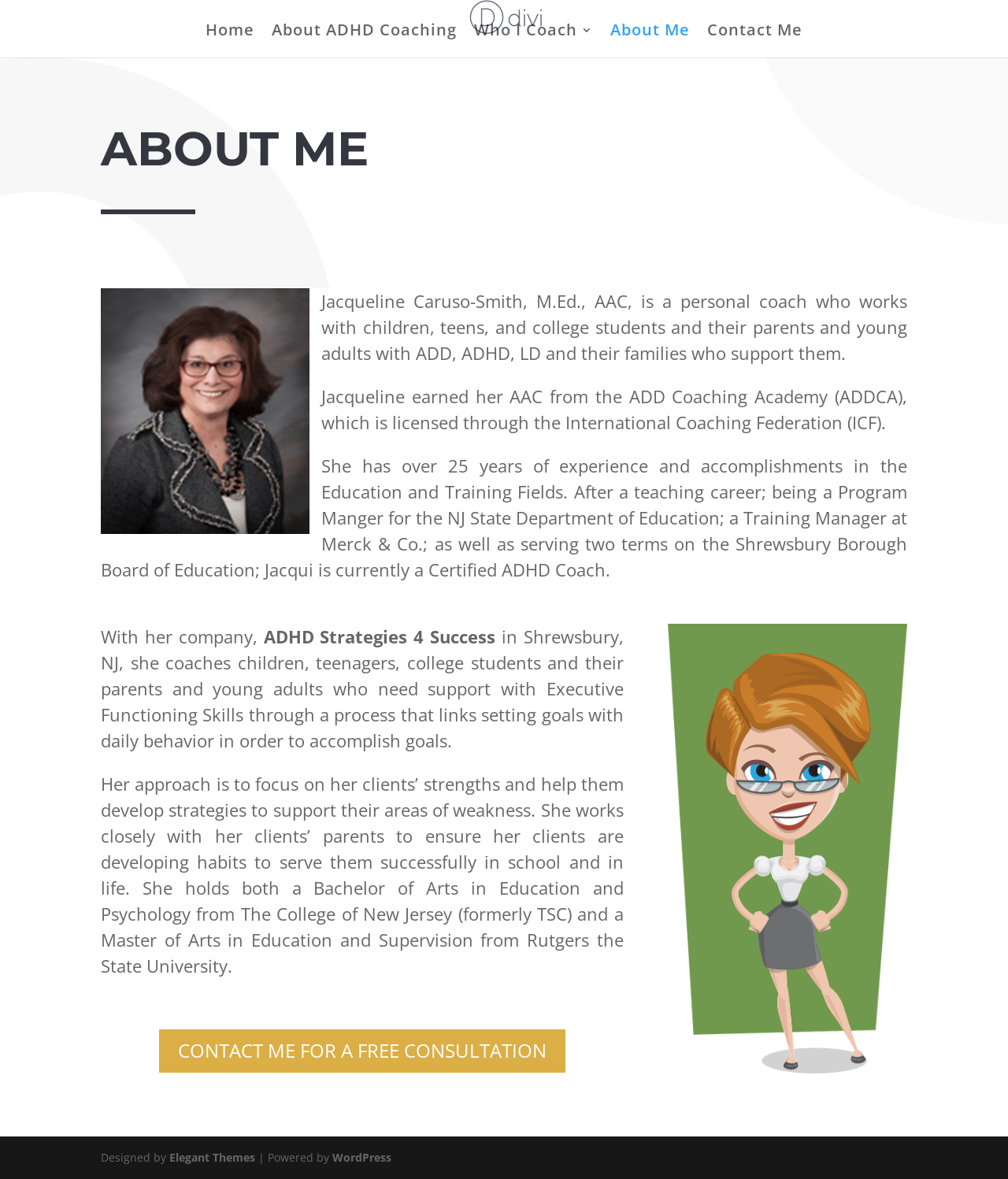Determine the bounding box coordinates for the area that needs to be clicked to fulfill this task: "Read about the Crosslap Credo". The coordinates must be given as four float numbers between 0 and 1, i.e., [left, top, right, bottom].

None